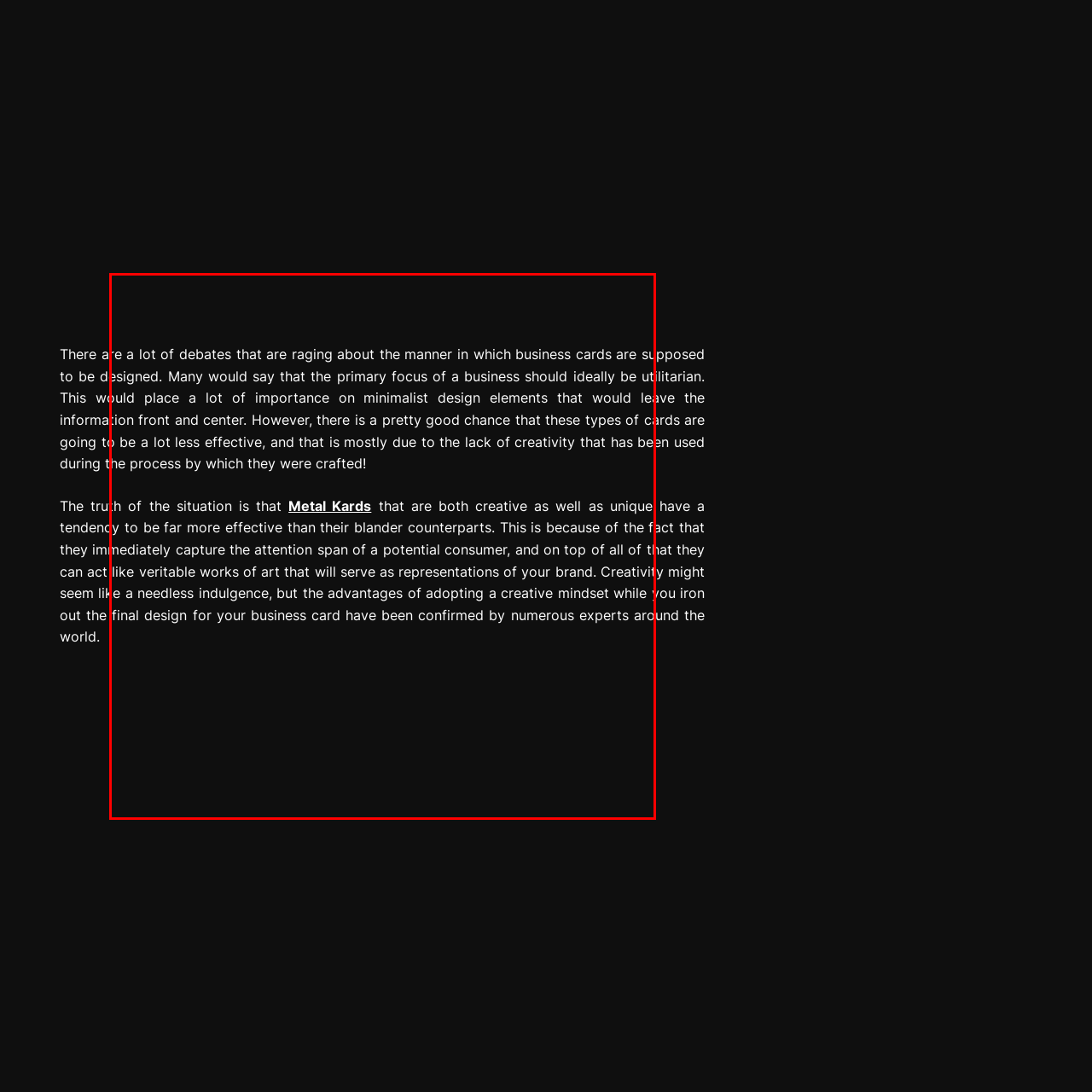Observe the content inside the red rectangle, What do Metal Kards capture? 
Give your answer in just one word or phrase.

Consumer interest